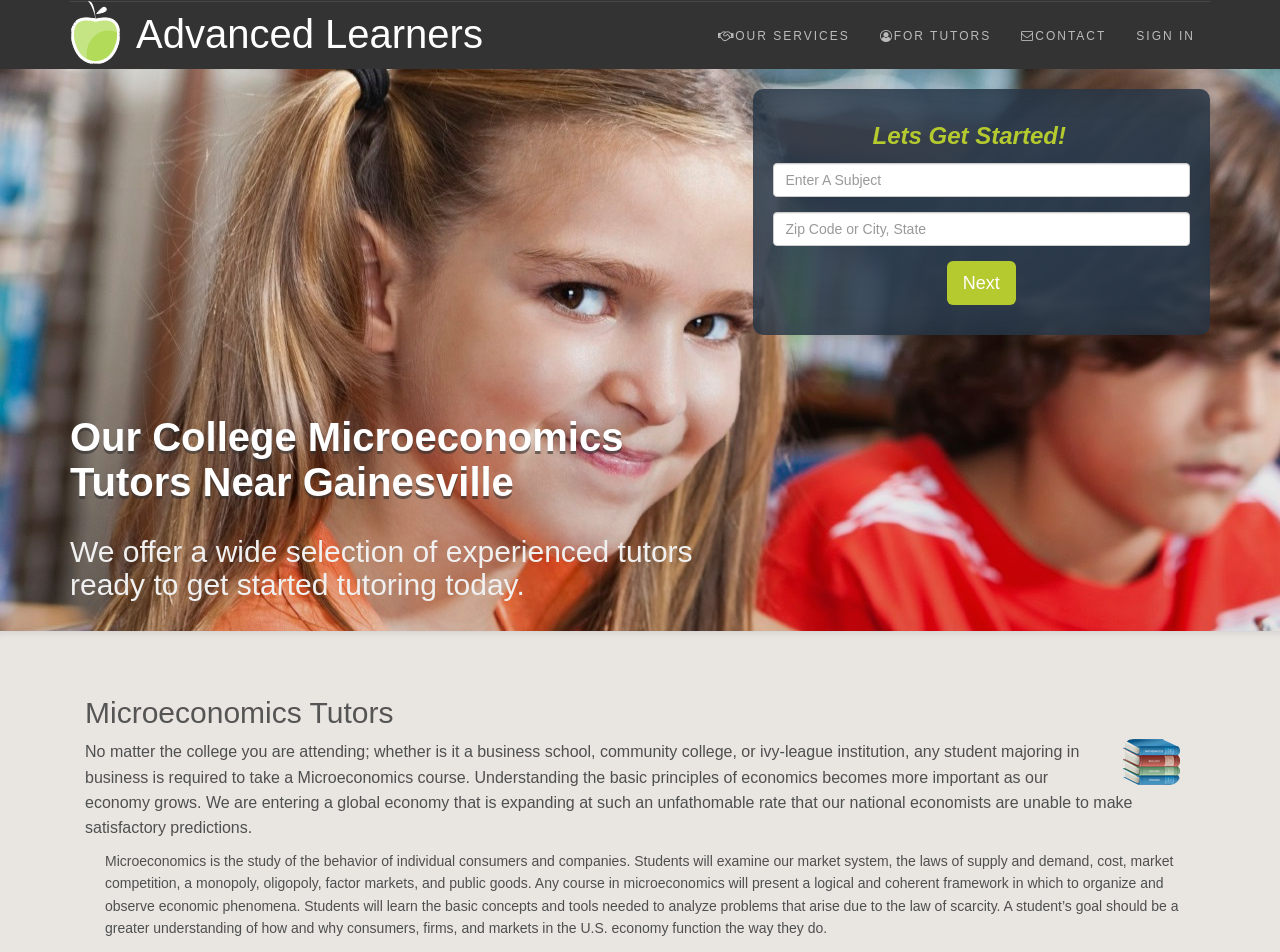Use a single word or phrase to answer the question:
What is the purpose of the textboxes?

Enter subject and zip code